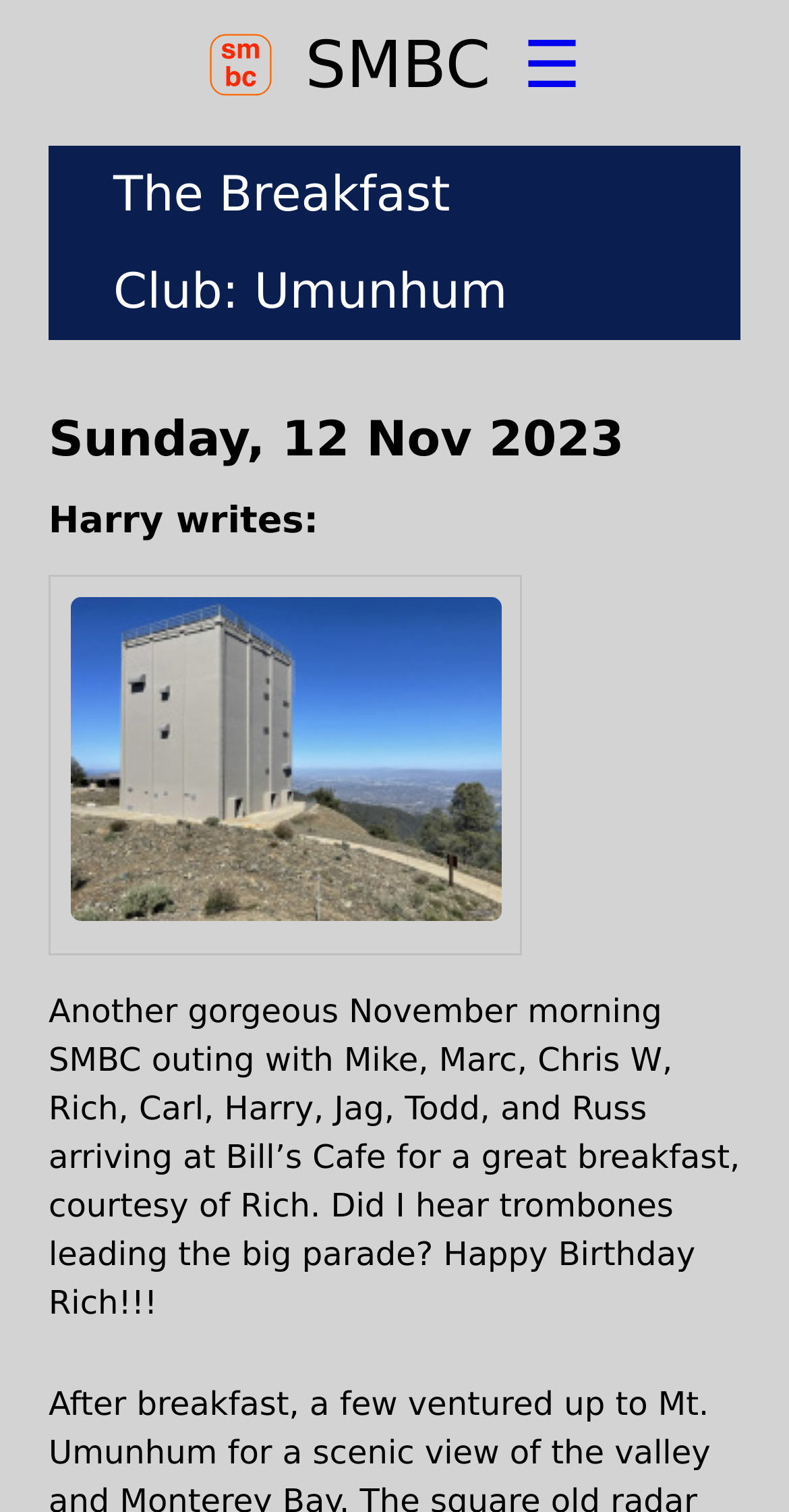Give a detailed account of the webpage.

The webpage appears to be a blog post or article about a motorcycle club's Sunday morning ride to breakfast. At the top left of the page, there is an image, taking up about a quarter of the screen width. To the right of the image, there are two links, "SMBC" and a hamburger menu icon "☰", which are aligned horizontally and situated near the top of the page.

Below the image and links, there is a main heading that spans almost the entire width of the page, reading "The Breakfast Club: Umunhum". Underneath this heading, there are three subheadings: "Sunday, 12 Nov 2023", "Harry writes:", and a longer paragraph of text that describes the motorcycle ride and breakfast gathering. This paragraph mentions the names of the riders and celebrates Rich's birthday. The text is arranged in a single column, taking up most of the page's width.